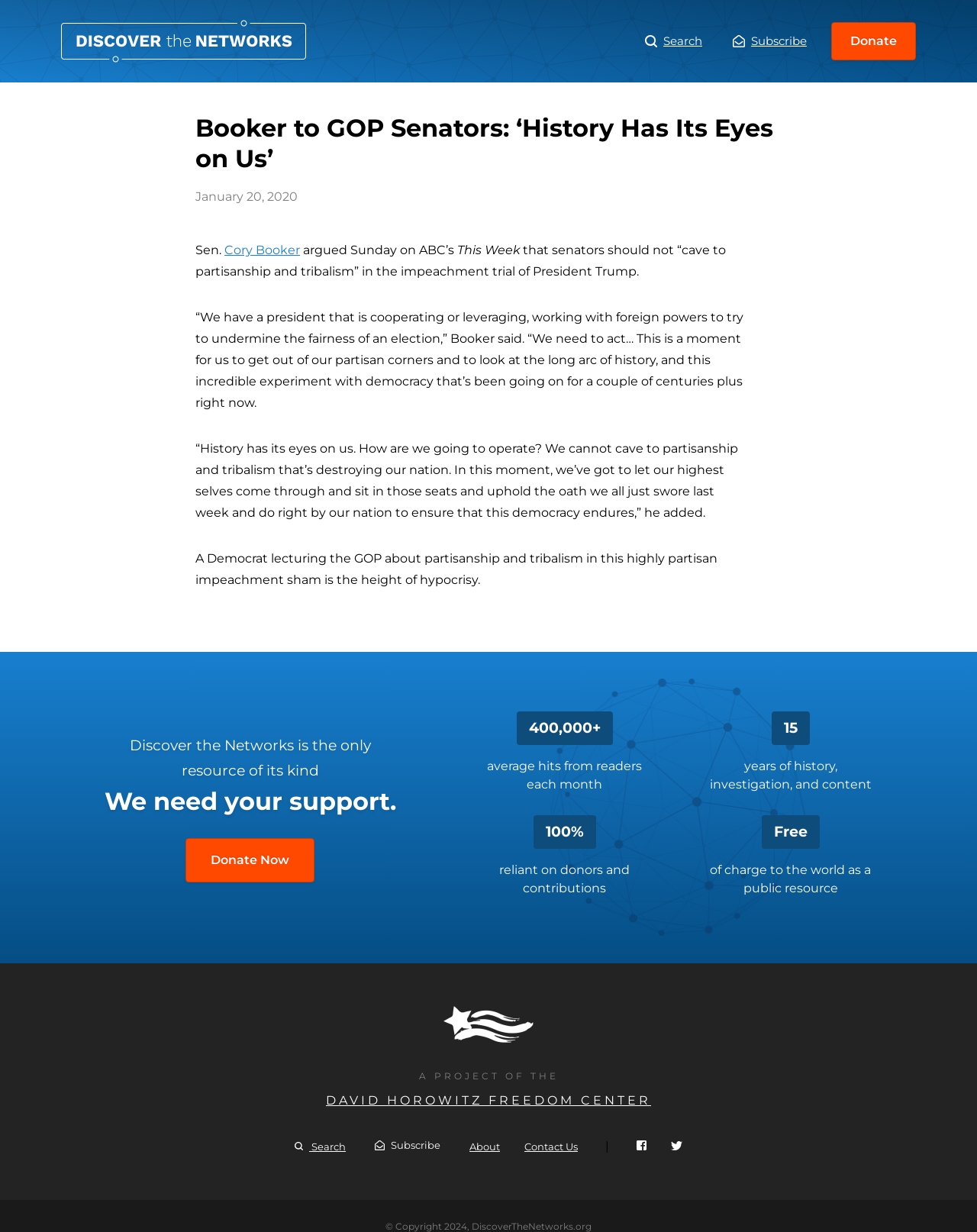Identify the bounding box coordinates of the part that should be clicked to carry out this instruction: "View the 'Gallery'".

None